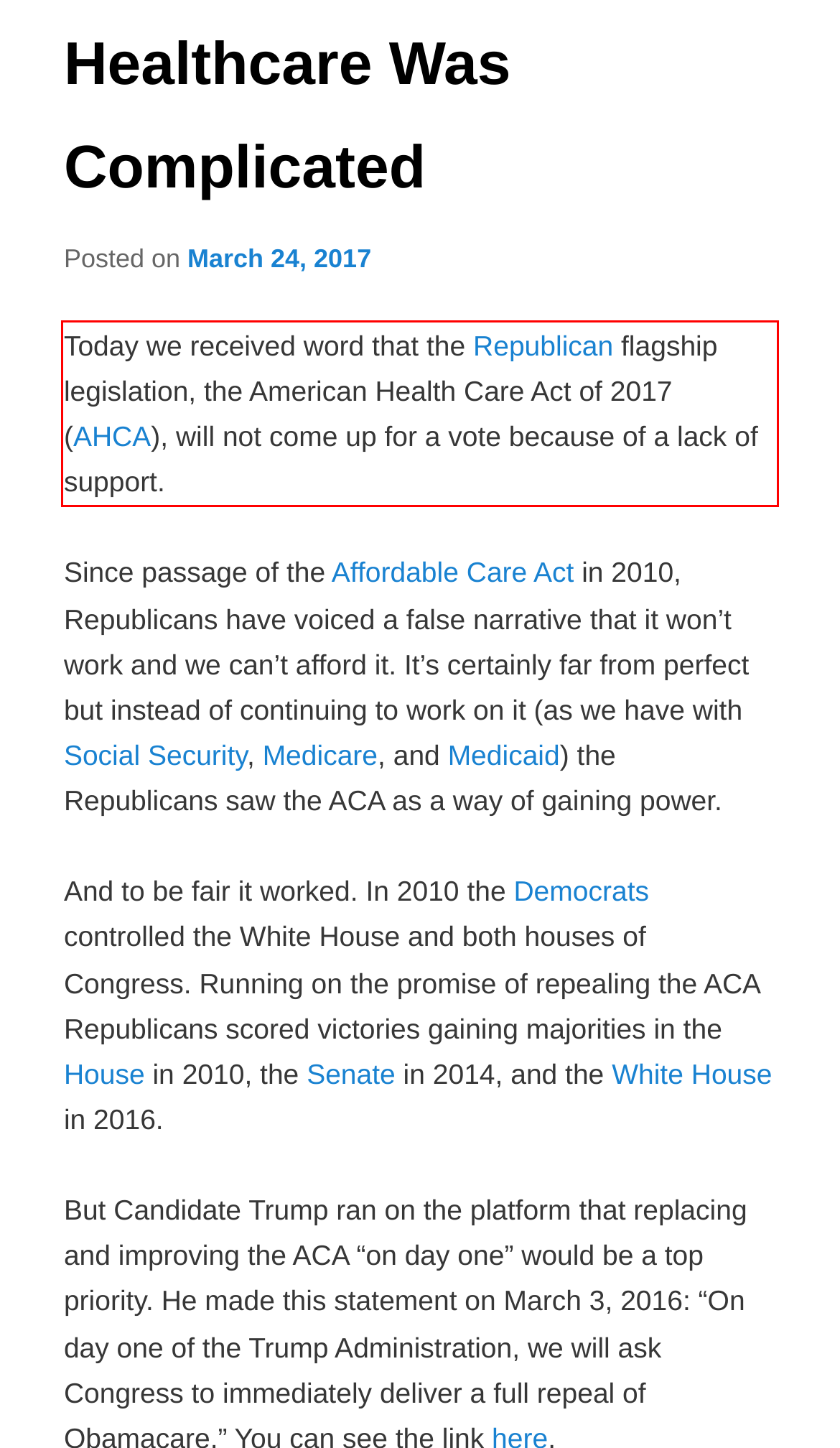You are looking at a screenshot of a webpage with a red rectangle bounding box. Use OCR to identify and extract the text content found inside this red bounding box.

Today we received word that the Republican flagship legislation, the American Health Care Act of 2017 (AHCA), will not come up for a vote because of a lack of support.